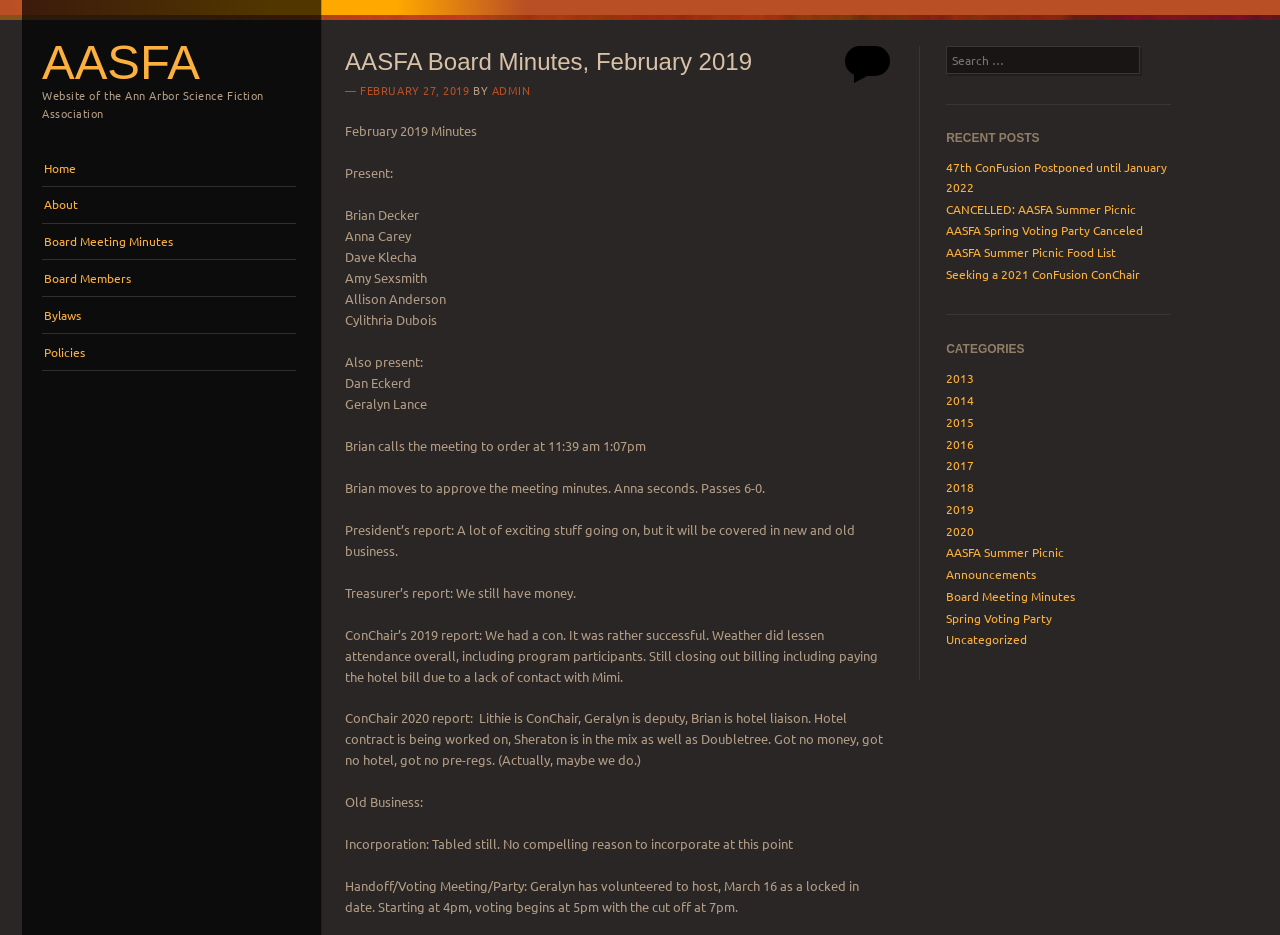Could you please study the image and provide a detailed answer to the question:
What is the current status of incorporation?

I found the current status of incorporation by reading the 'Old Business' section, which mentions that 'Incorporation: Tabled still. No compelling reason to incorporate at this point'.